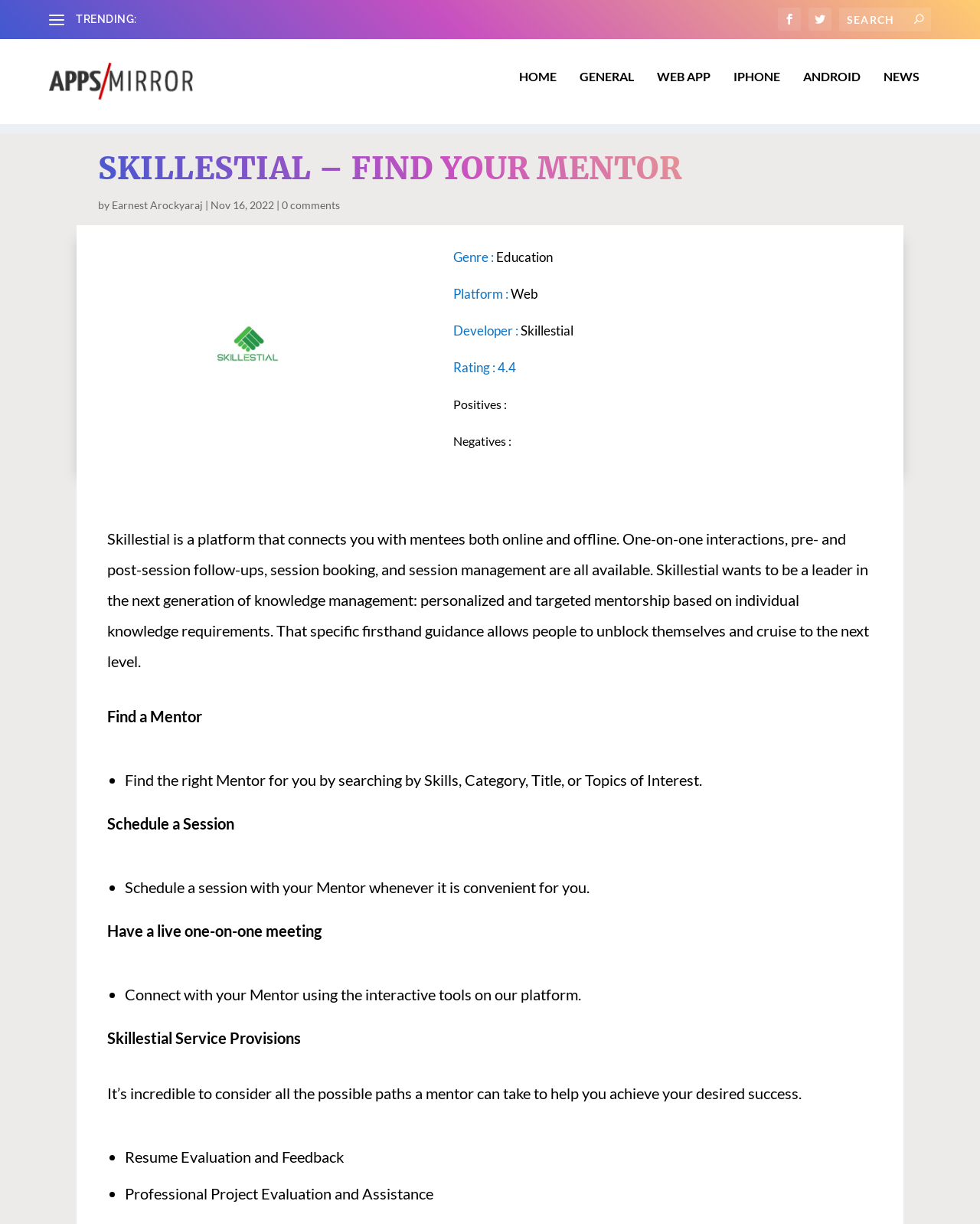What is the genre of the platform?
Give a detailed response to the question by analyzing the screenshot.

I found the genre of the platform by looking at the static text element with the text 'Genre :' and its corresponding link element with the text 'Education'.